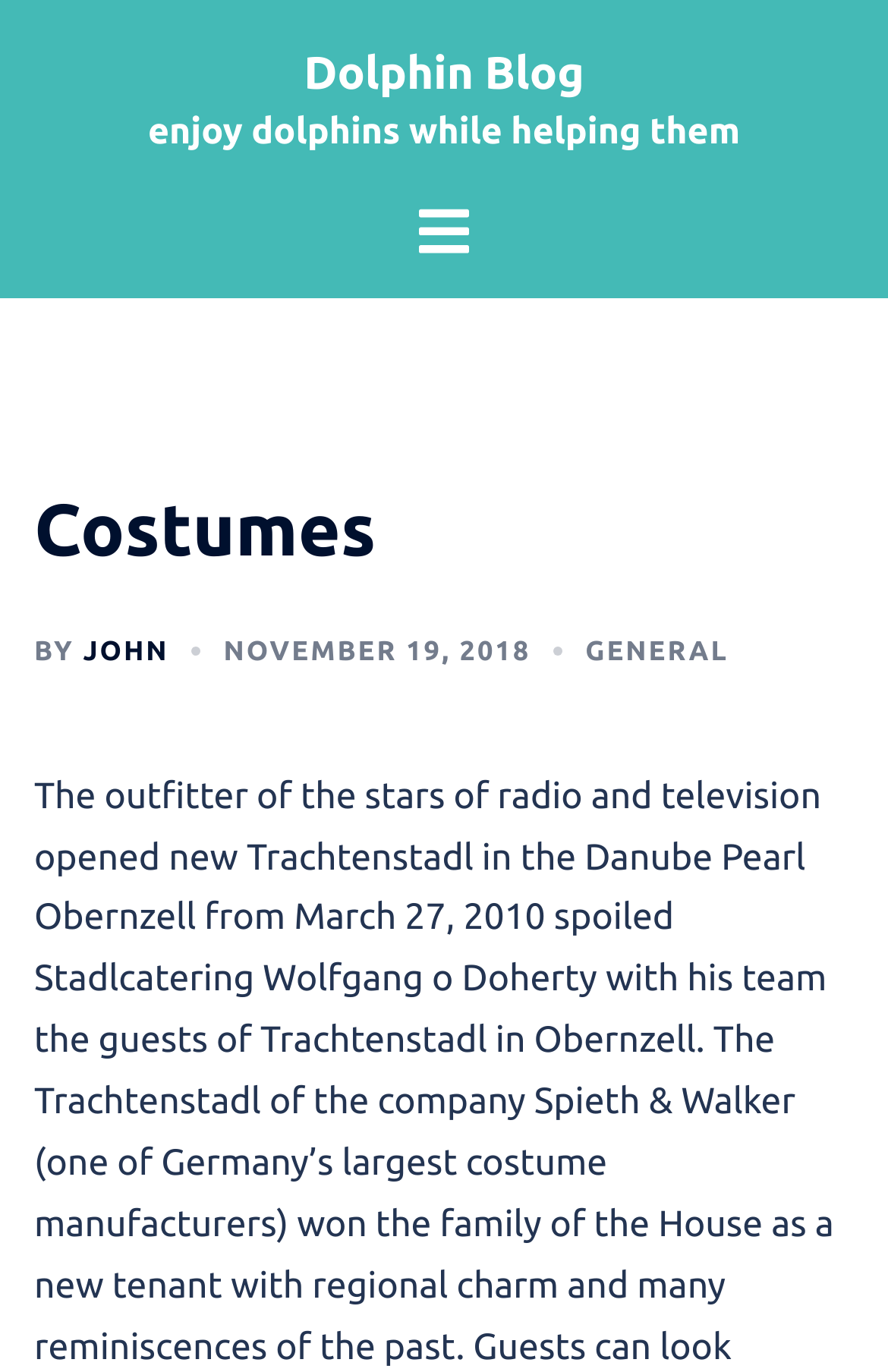What is the category of the blog post?
From the screenshot, provide a brief answer in one word or phrase.

General